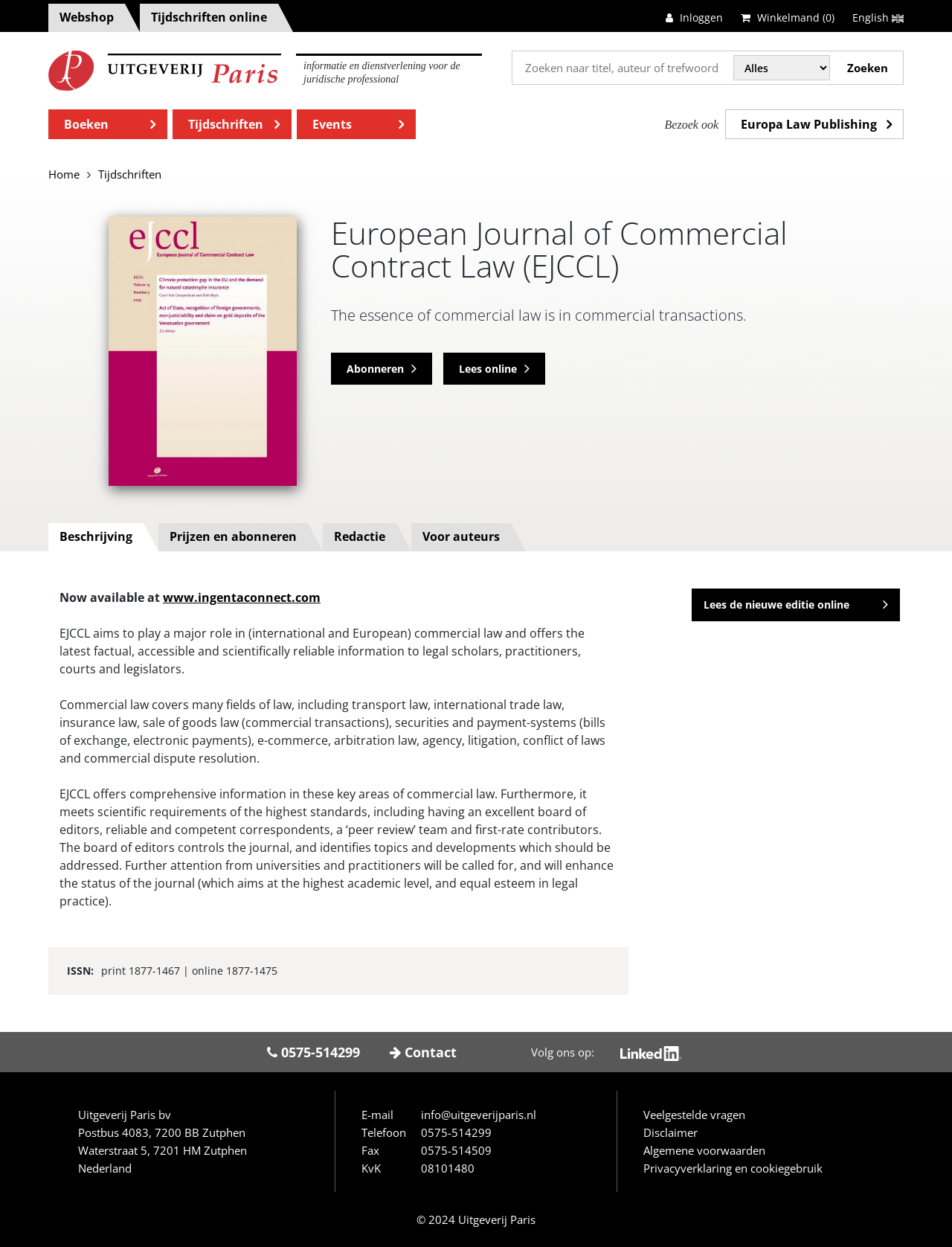Respond to the following query with just one word or a short phrase: 
What is the name of the publisher?

Uitgeverij Paris